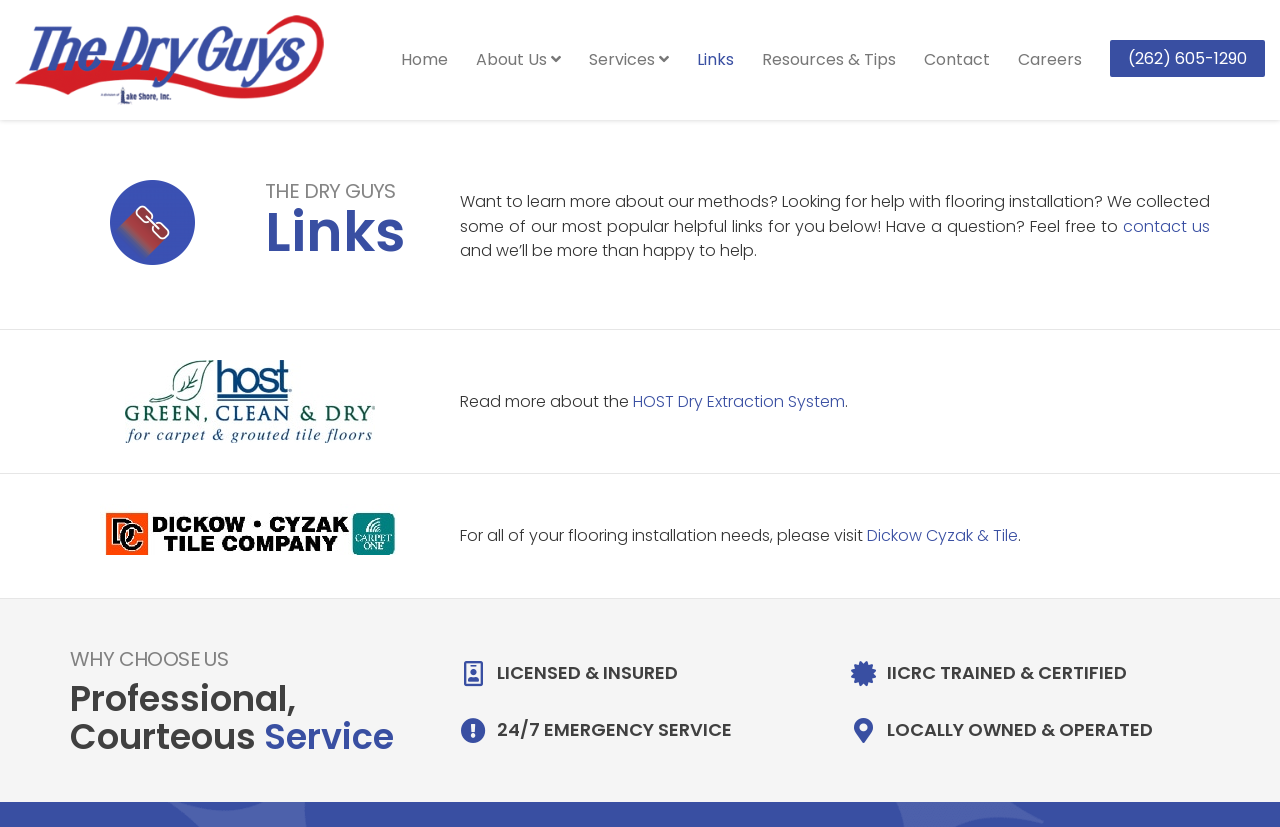What are the services provided?
Respond with a short answer, either a single word or a phrase, based on the image.

Flooring installation and cleaning